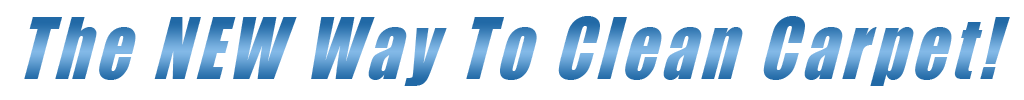What is the focus of Stay Dry Go Green's carpet cleaning solutions?
Refer to the image and provide a one-word or short phrase answer.

Modern, effective, and environmentally friendly